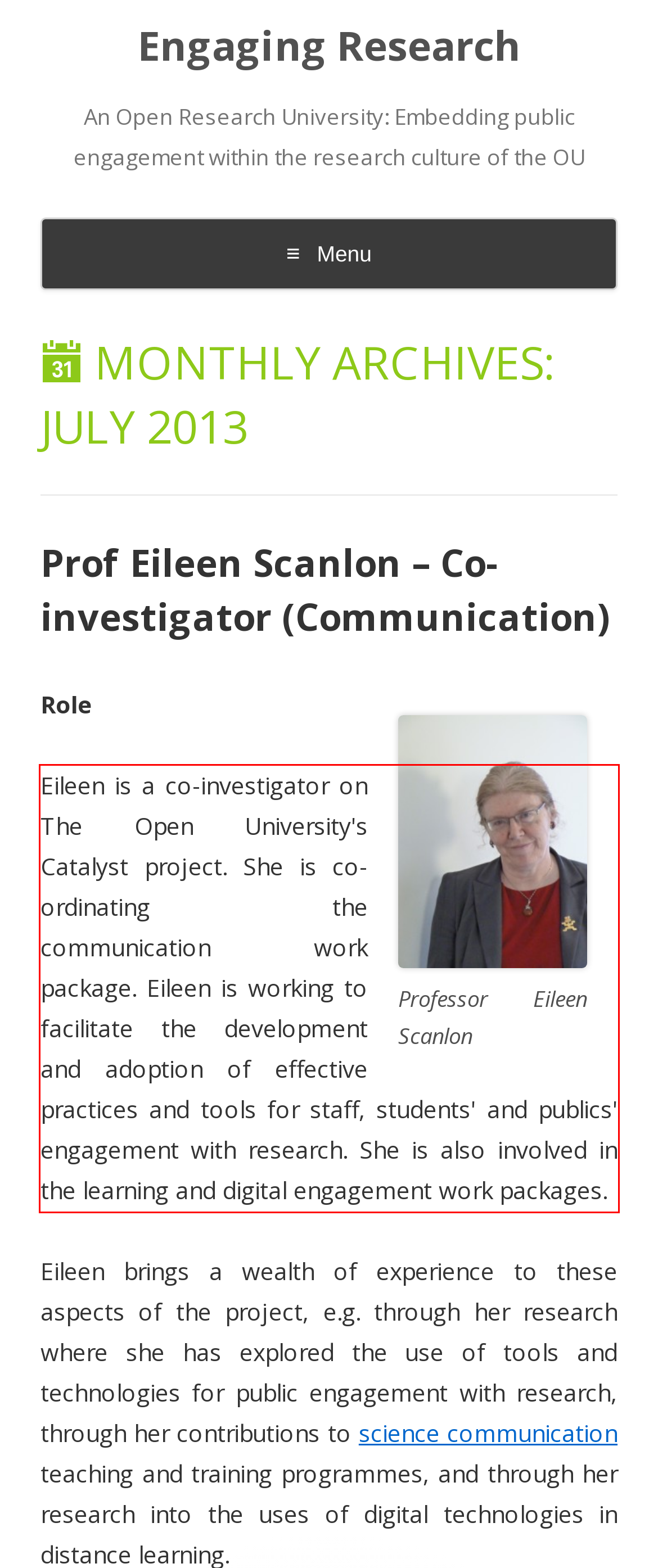Please extract the text content from the UI element enclosed by the red rectangle in the screenshot.

Eileen is a co-investigator on The Open University's Catalyst project. She is co-ordinating the communication work package. Eileen is working to facilitate the development and adoption of effective practices and tools for staff, students' and publics' engagement with research. She is also involved in the learning and digital engagement work packages.